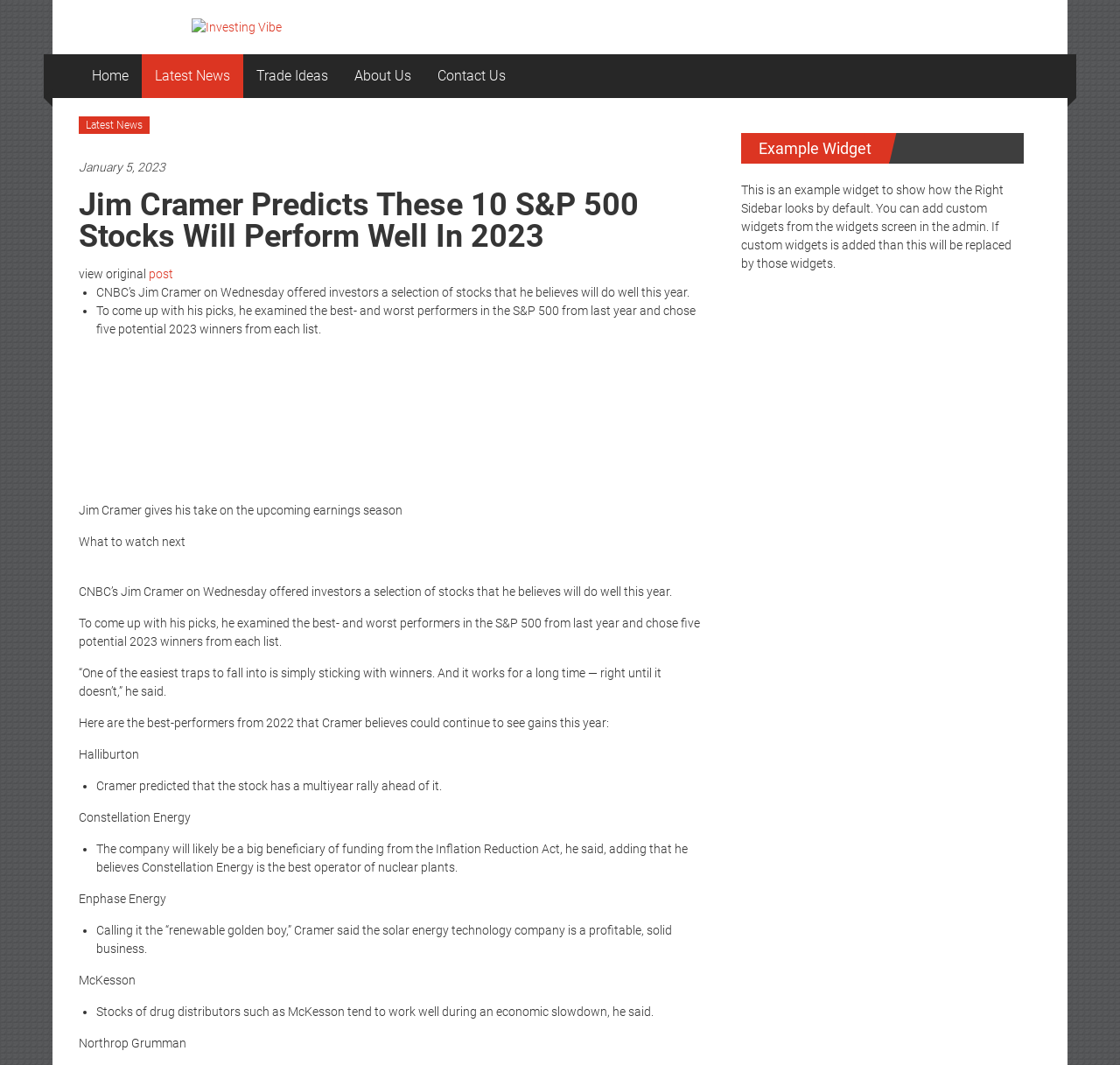Locate the bounding box coordinates of the element to click to perform the following action: 'Read the article about Jim Cramer's stock predictions'. The coordinates should be given as four float values between 0 and 1, in the form of [left, top, right, bottom].

[0.07, 0.177, 0.629, 0.236]